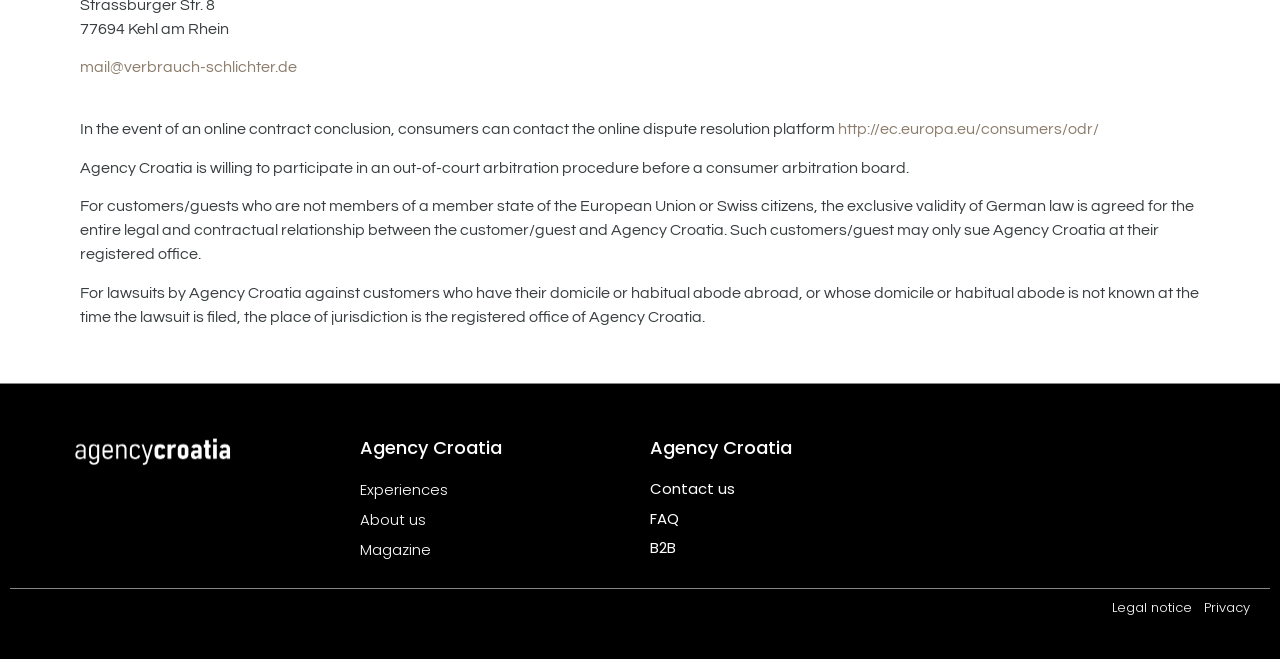Respond to the question below with a single word or phrase:
What is the location of the 'Experiences' link?

Middle part